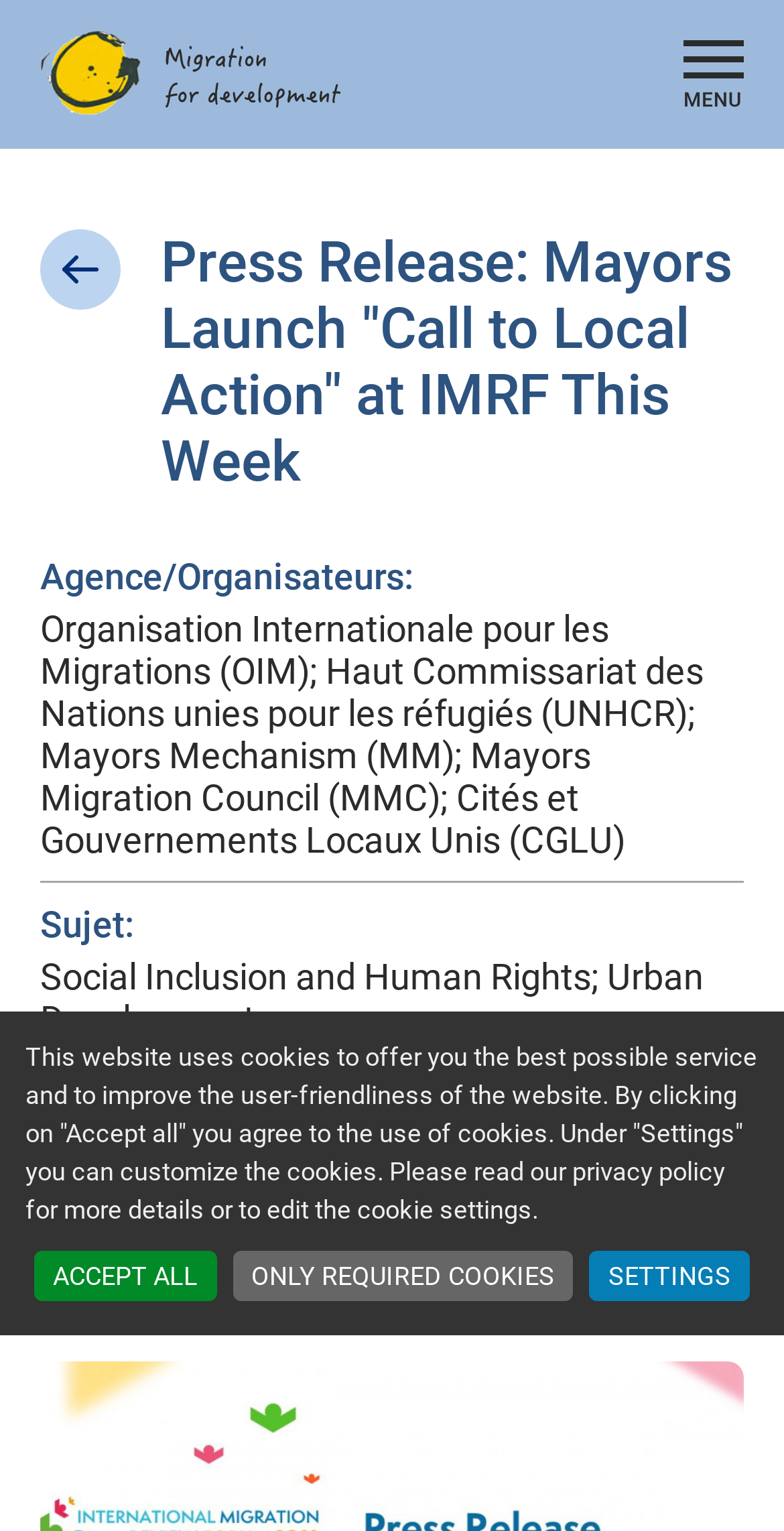Extract the heading text from the webpage.

Press Release: Mayors Launch "Call to Local Action" at IMRF This Week